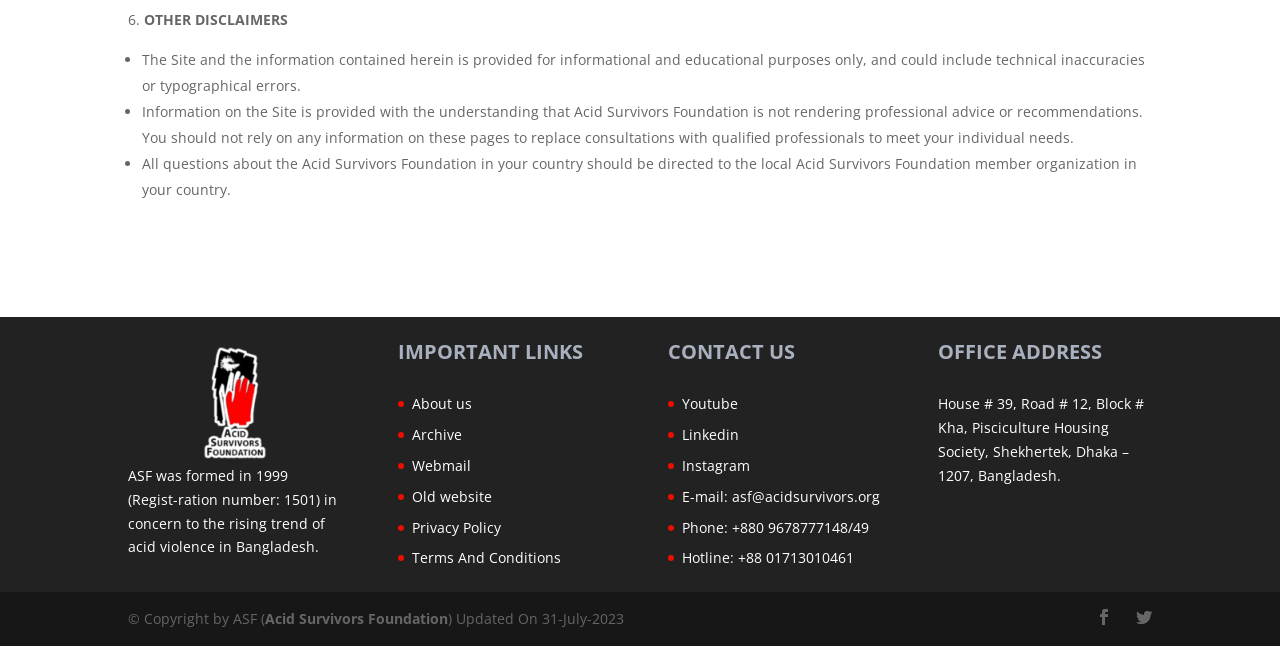What is the address of the Acid Survivors Foundation office?
Carefully analyze the image and provide a thorough answer to the question.

The address of the Acid Survivors Foundation office is mentioned in the office address section as 'House # 39, Road # 12, Block # Kha, Pisciculture Housing Society, Shekhertek, Dhaka – 1207, Bangladesh'.